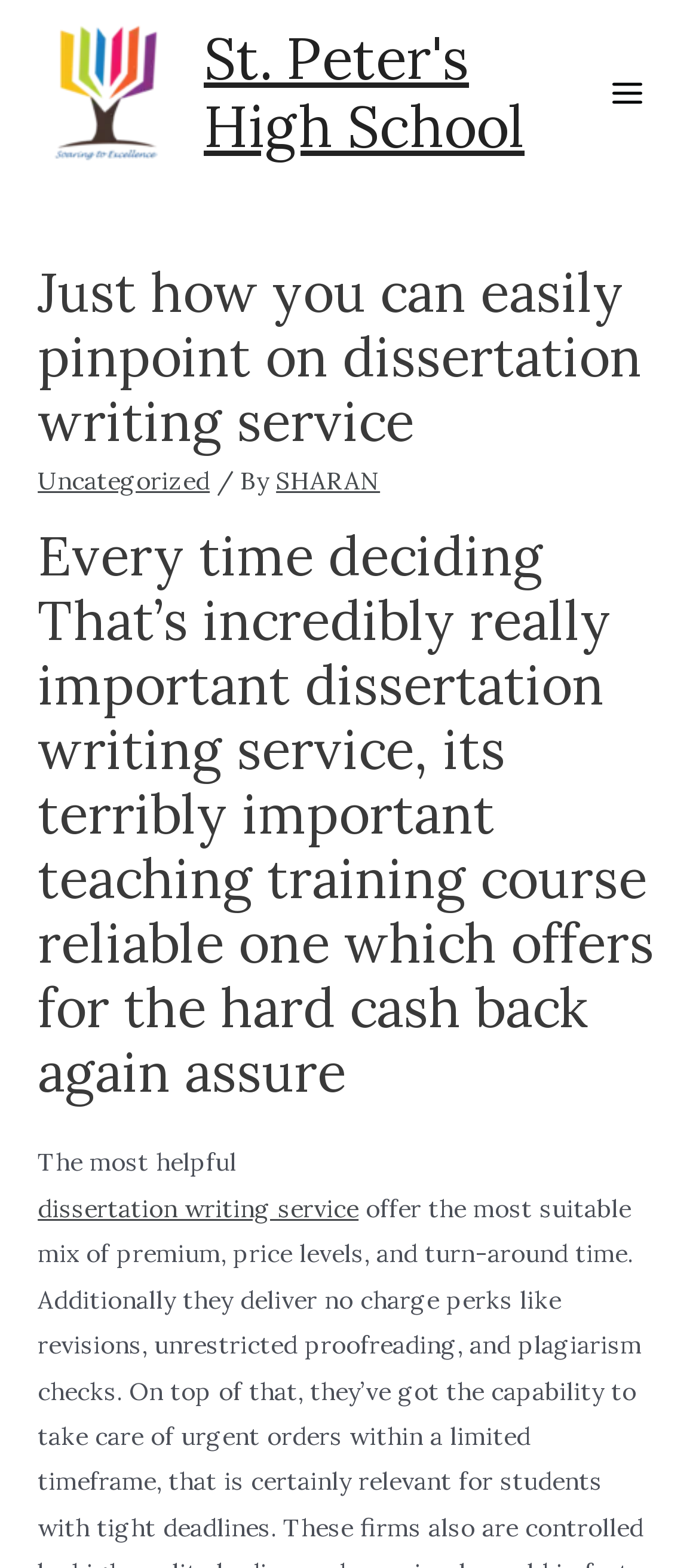What is the category of the article?
Give a detailed explanation using the information visible in the image.

The category of the article can be found in the link element that says 'Uncategorized', which is located below the heading element that says 'Just how you can easily pinpoint on dissertation writing service'.